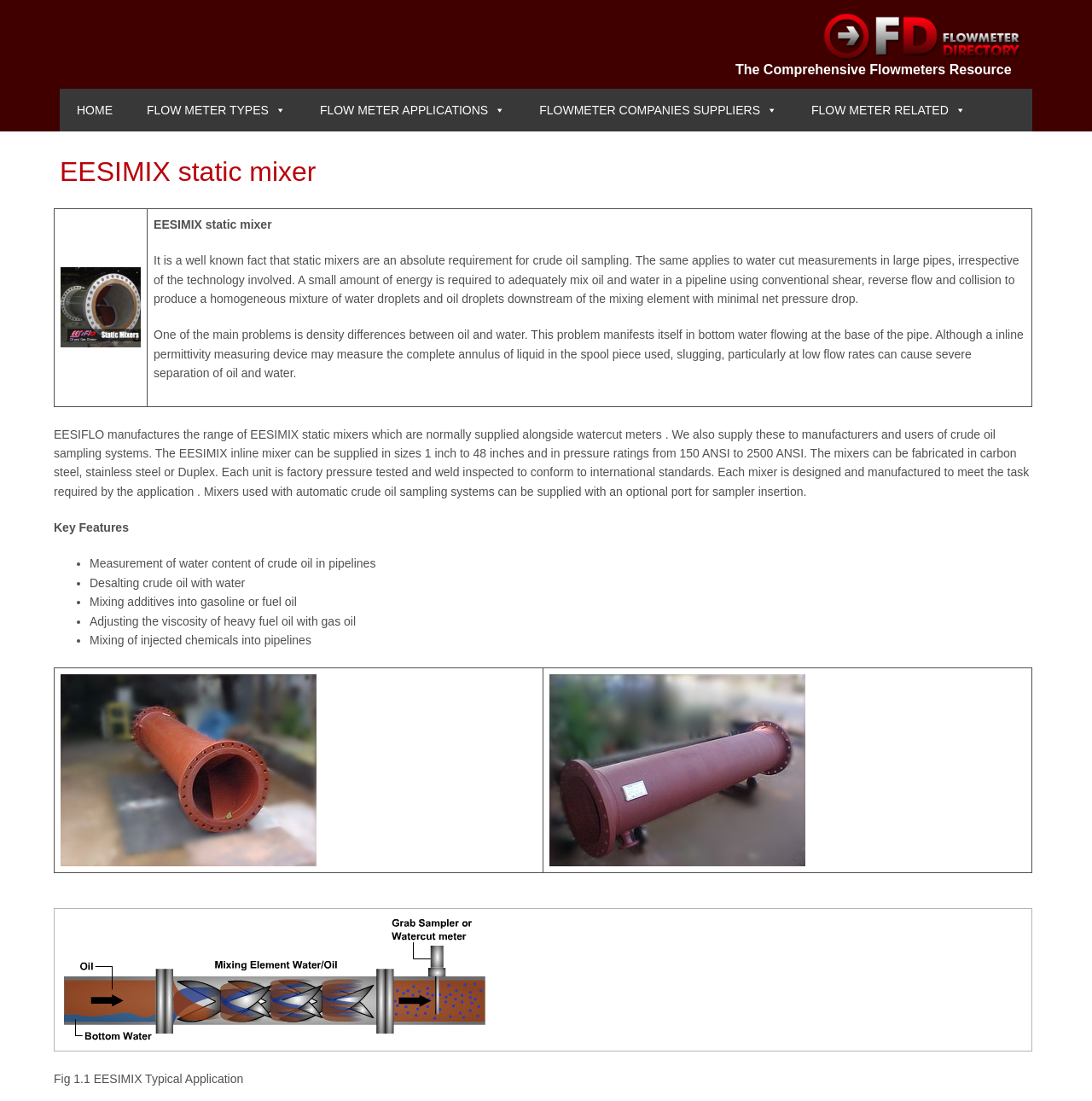What is the purpose of the image in Figure 1.1?
Using the details from the image, give an elaborate explanation to answer the question.

The image in Figure 1.1 is used to illustrate a typical application of EESIMIX static mixer, which is likely to be in a pipeline system, based on the context of the webpage.